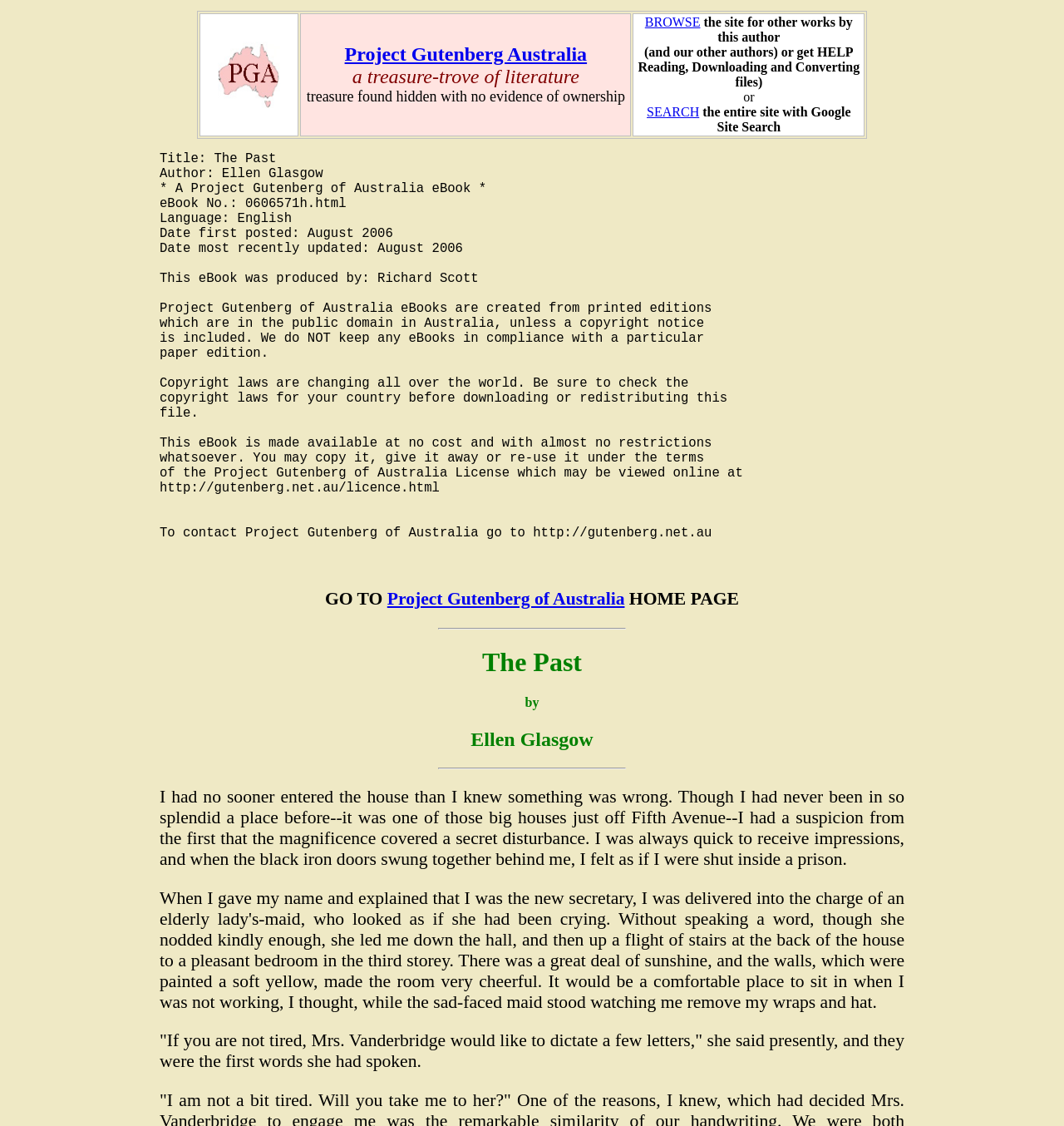What is the title of the eBook?
Please answer the question with a single word or phrase, referencing the image.

The Past